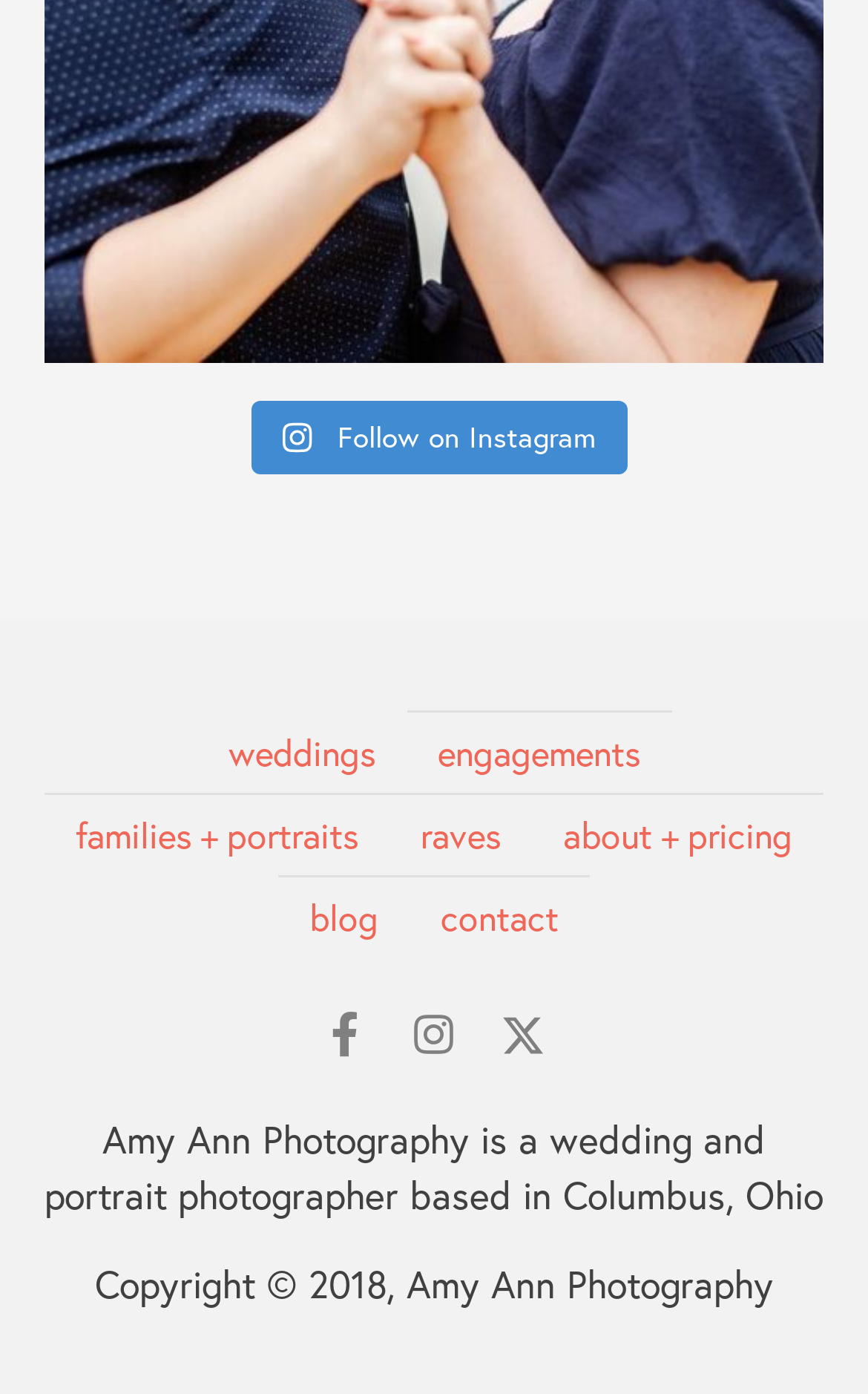Indicate the bounding box coordinates of the element that needs to be clicked to satisfy the following instruction: "View weddings". The coordinates should be four float numbers between 0 and 1, i.e., [left, top, right, bottom].

[0.227, 0.511, 0.468, 0.568]